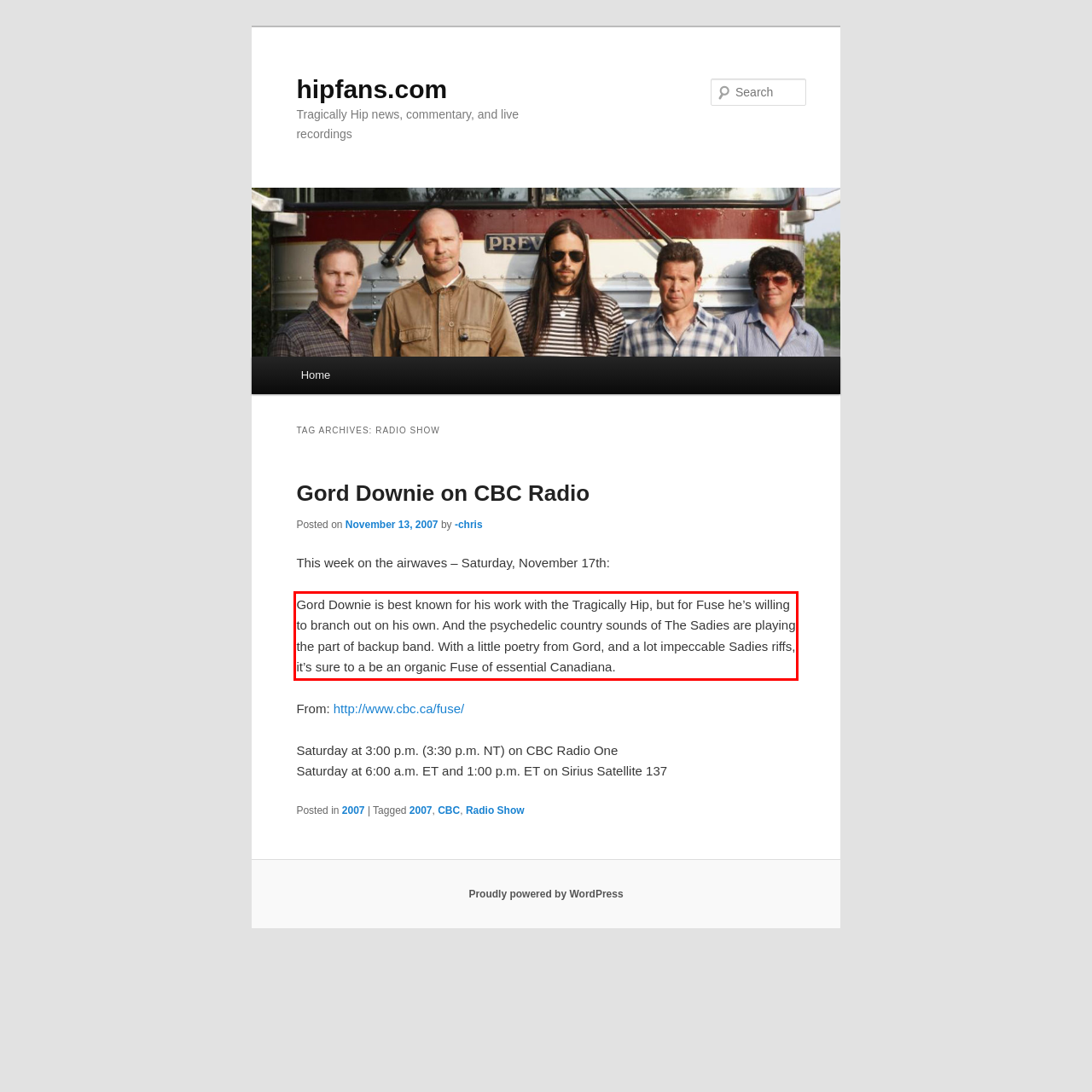Identify and transcribe the text content enclosed by the red bounding box in the given screenshot.

Gord Downie is best known for his work with the Tragically Hip, but for Fuse he’s willing to branch out on his own. And the psychedelic country sounds of The Sadies are playing the part of backup band. With a little poetry from Gord, and a lot impeccable Sadies riffs, it’s sure to a be an organic Fuse of essential Canadiana.